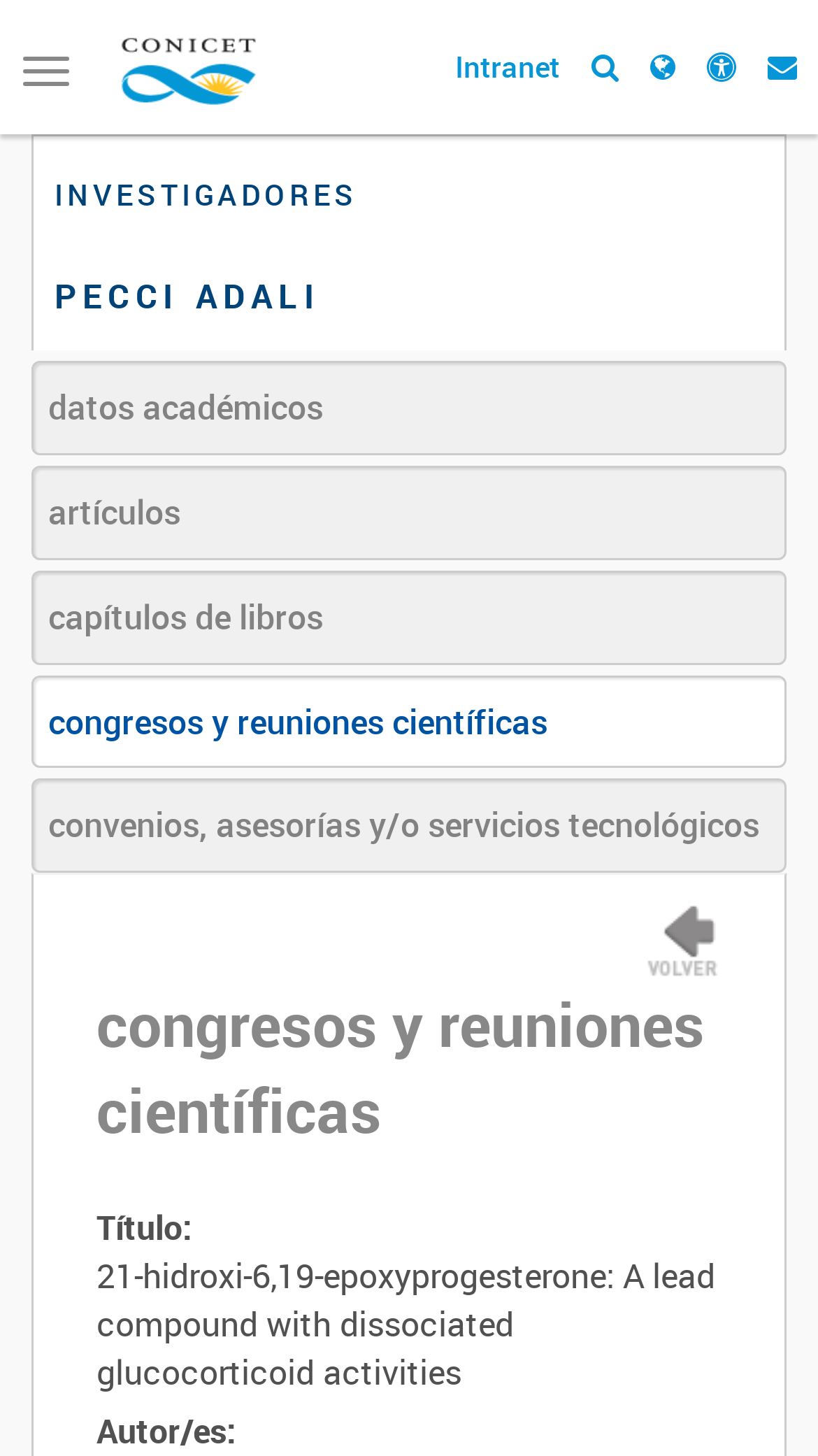Find the bounding box coordinates of the clickable element required to execute the following instruction: "Click the Intranet link". Provide the coordinates as four float numbers between 0 and 1, i.e., [left, top, right, bottom].

[0.556, 0.032, 0.685, 0.059]